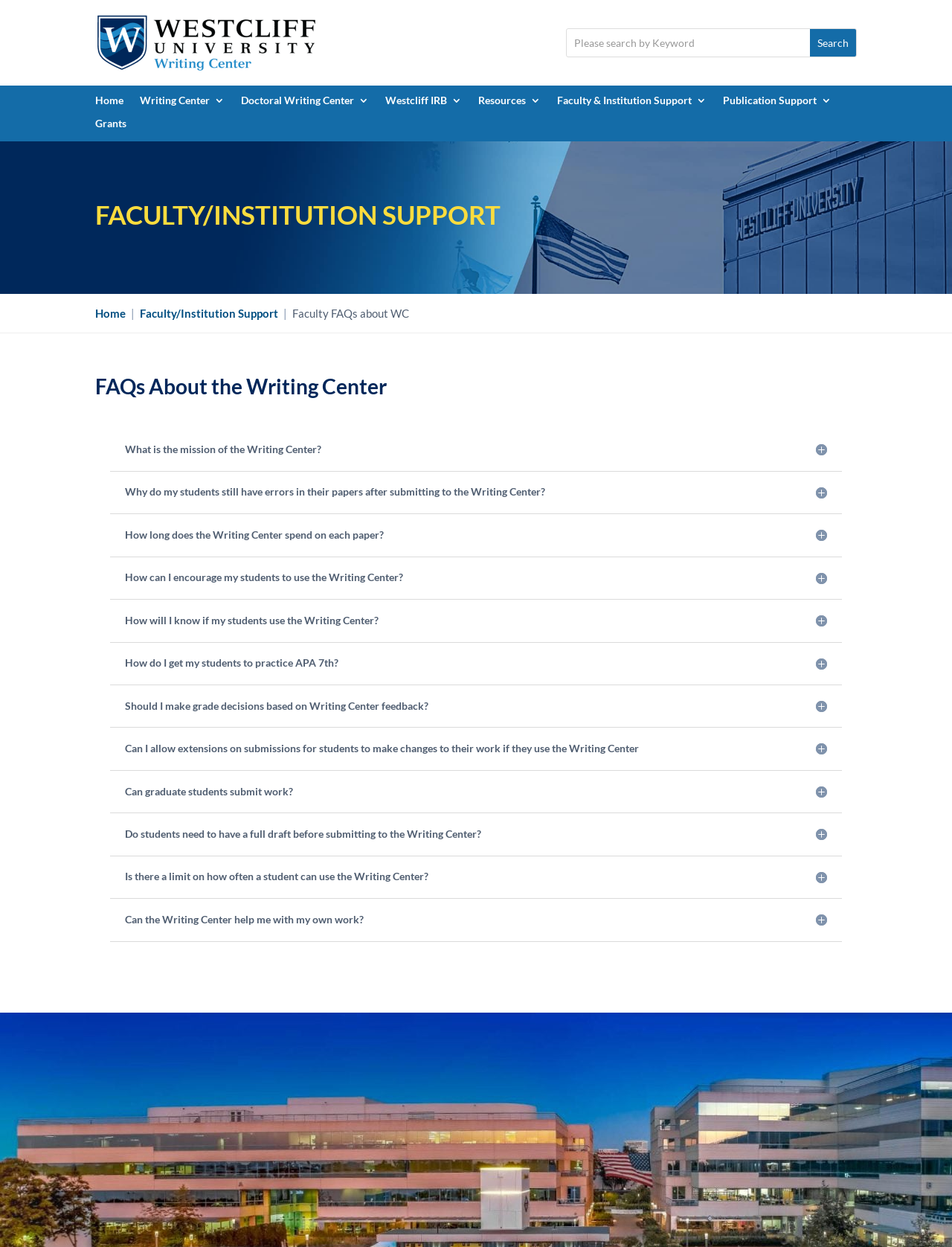What is the main topic of the FAQs section?
Answer with a single word or phrase by referring to the visual content.

Writing Center